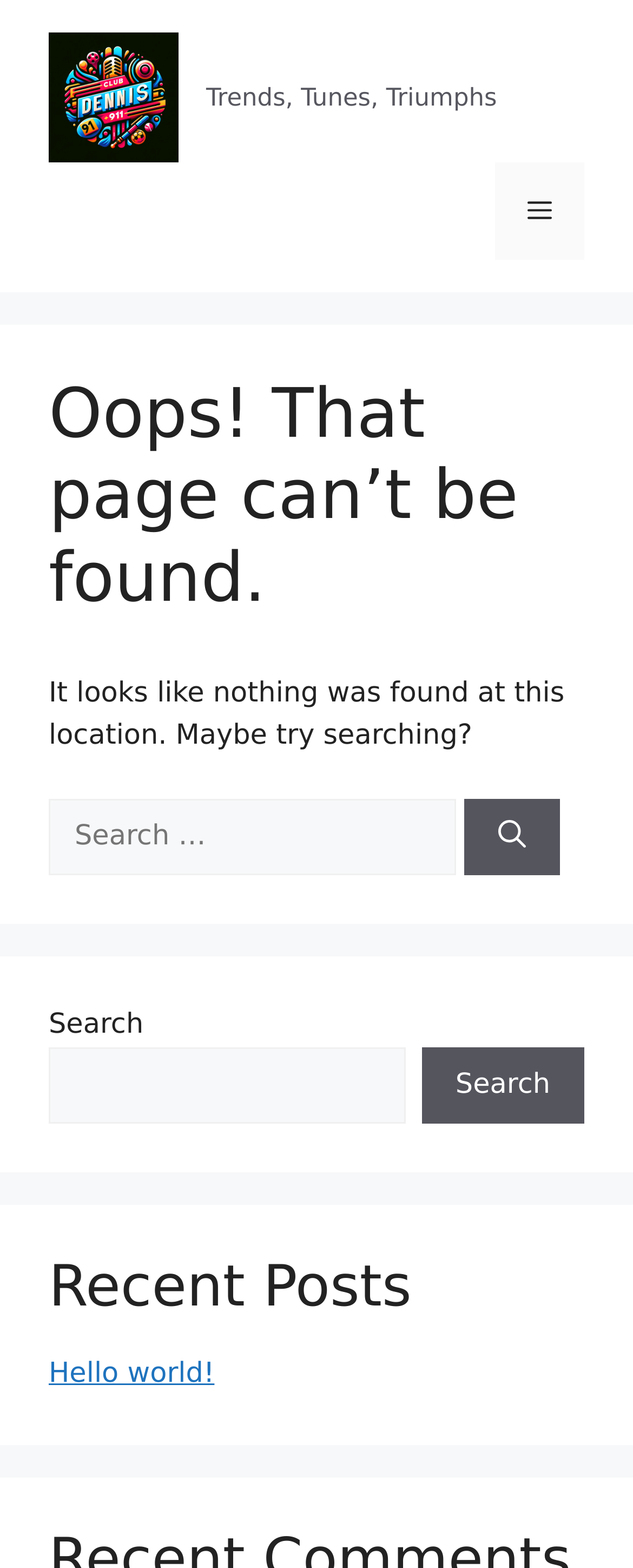Based on the element description: "parent_node: Search for: aria-label="Search"", identify the UI element and provide its bounding box coordinates. Use four float numbers between 0 and 1, [left, top, right, bottom].

[0.734, 0.509, 0.886, 0.558]